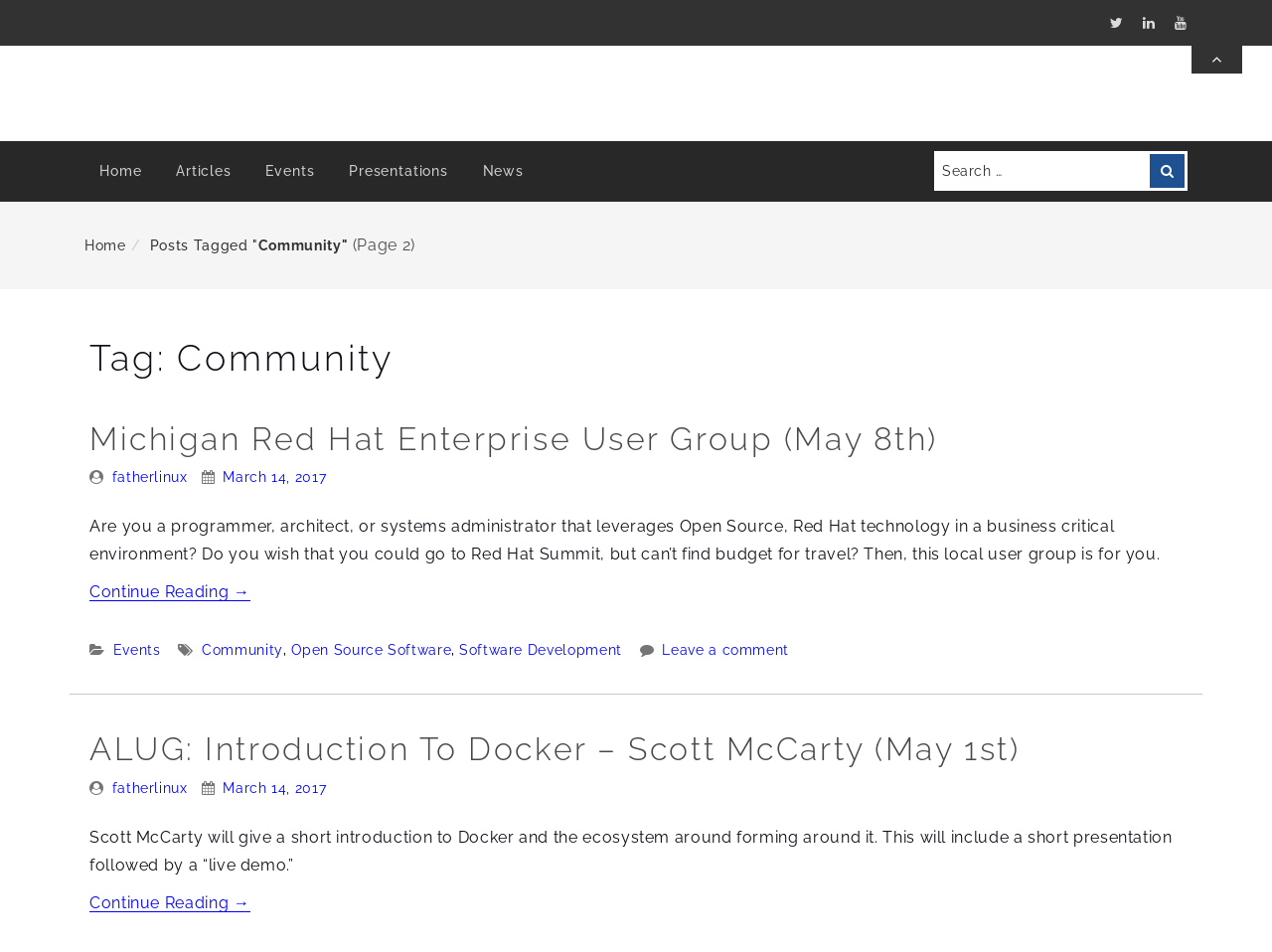Determine the bounding box coordinates of the clickable element to complete this instruction: "Go to Home page". Provide the coordinates in the format of four float numbers between 0 and 1, [left, top, right, bottom].

[0.066, 0.149, 0.123, 0.212]